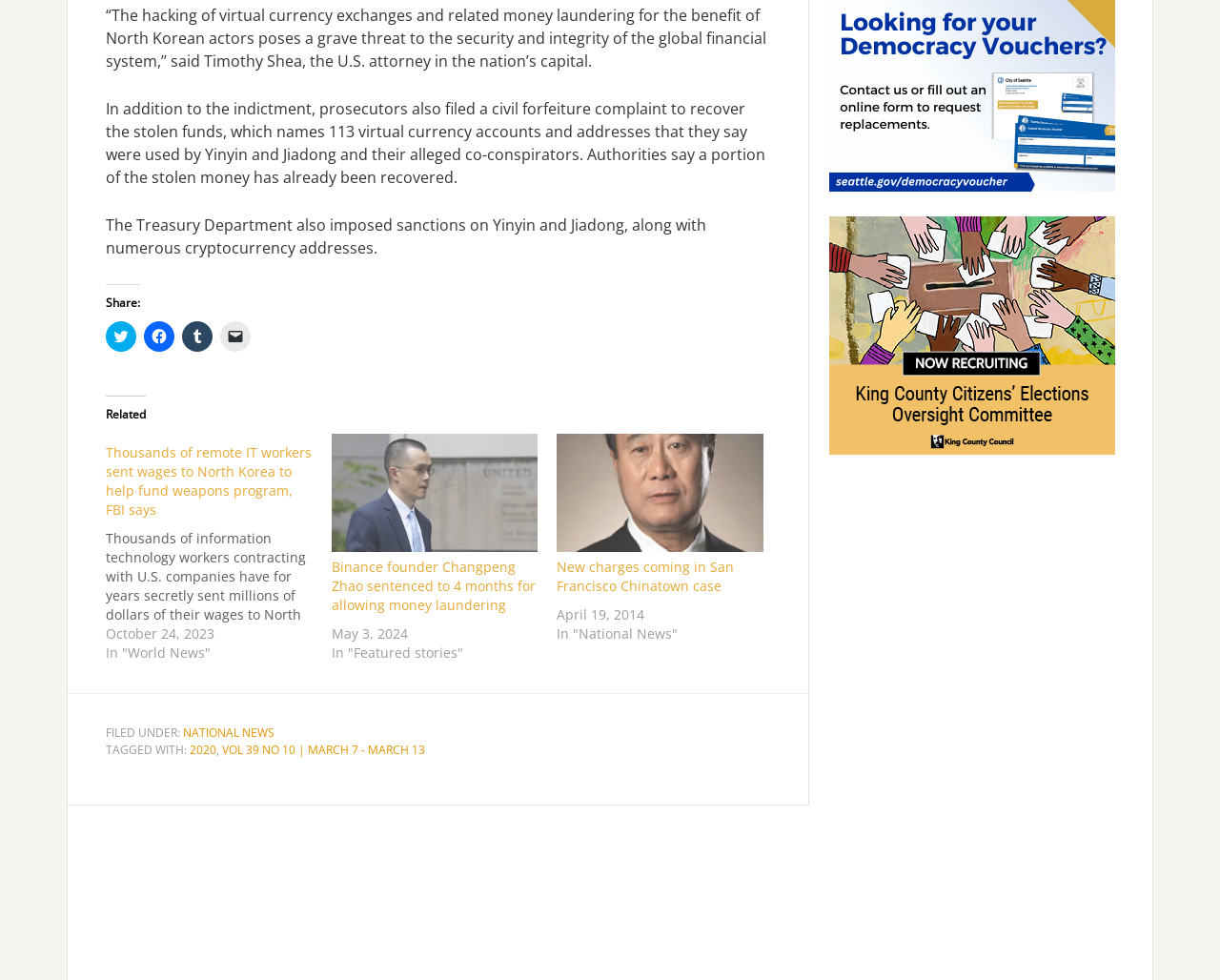What is the topic of the article?
Please answer the question as detailed as possible based on the image.

The topic of the article can be inferred from the text content, which mentions 'North Korean actors' and 'North Korea' multiple times, indicating that the article is discussing a topic related to North Korea.